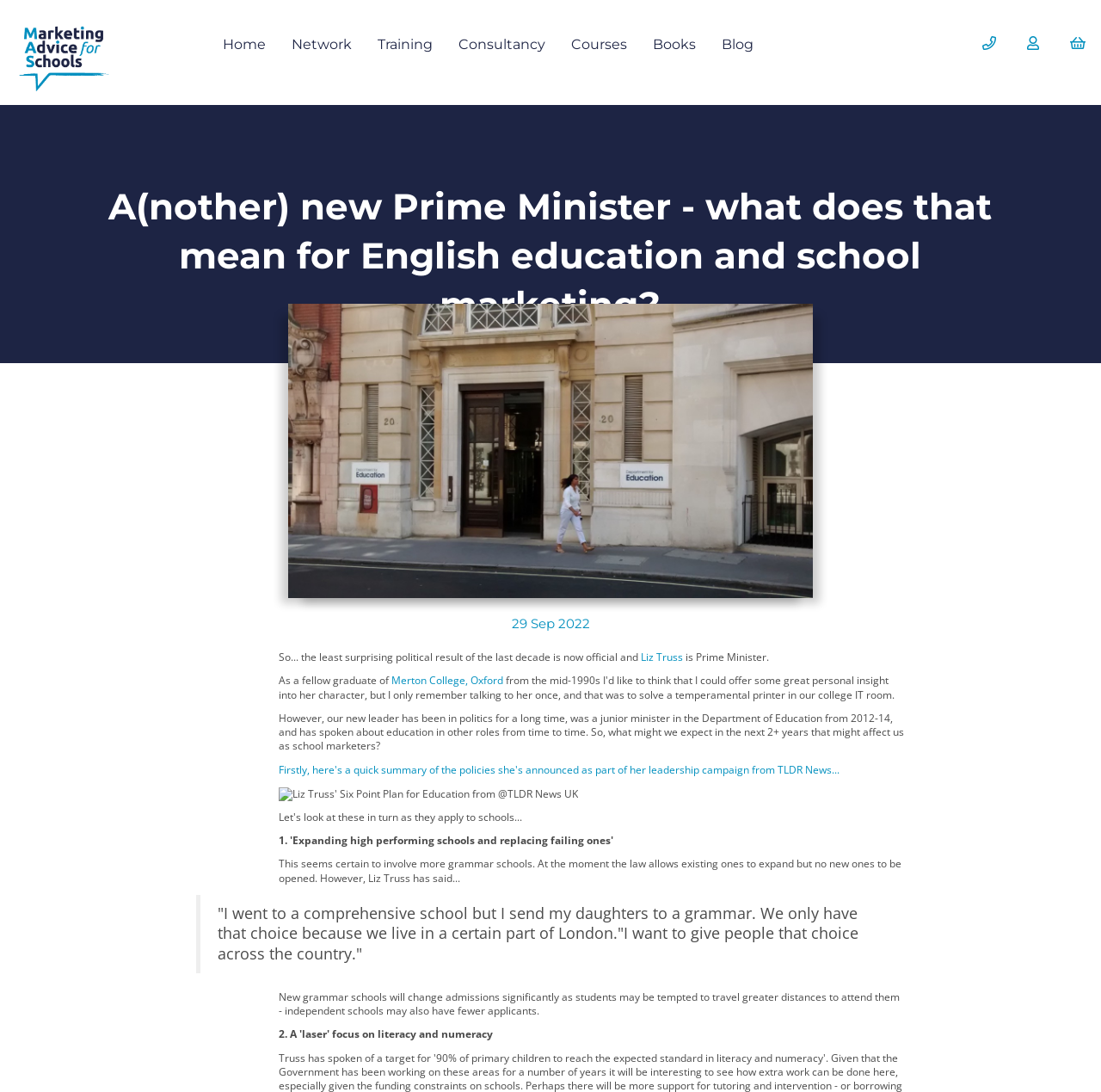Locate the bounding box coordinates of the segment that needs to be clicked to meet this instruction: "Click the Home link".

None